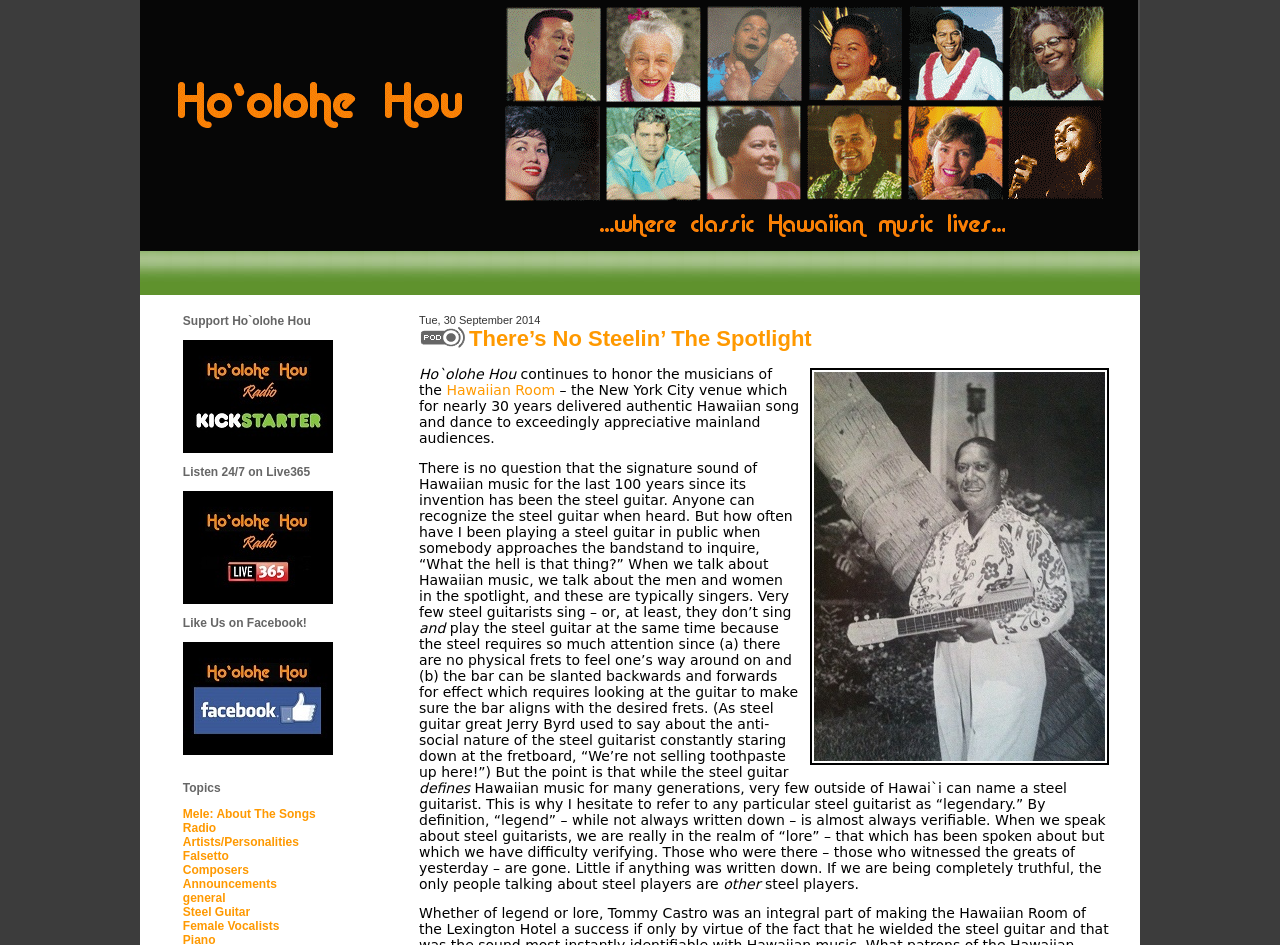Give a one-word or short-phrase answer to the following question: 
How many links are there in the webpage?

14